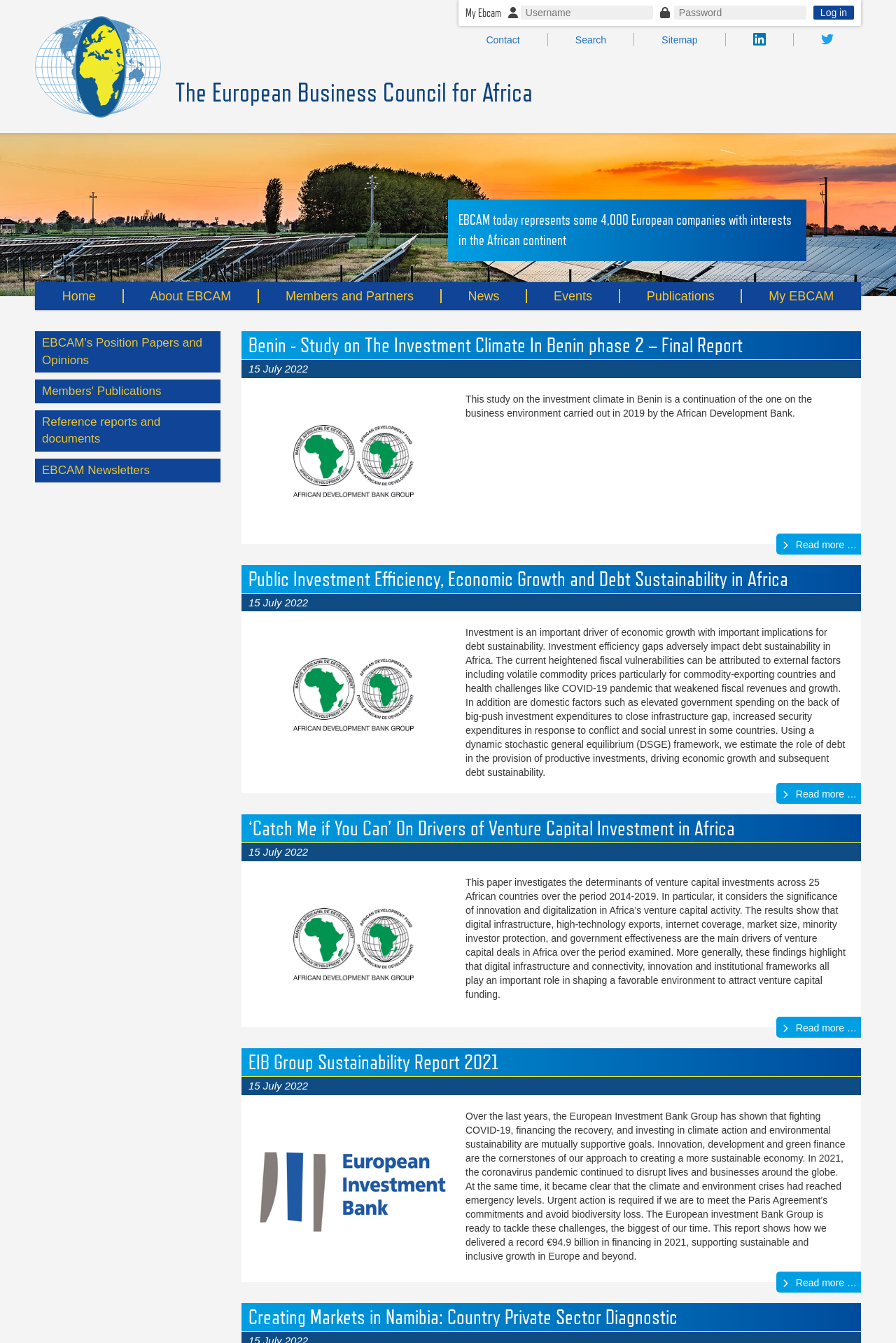Pinpoint the bounding box coordinates of the clickable element needed to complete the instruction: "search". The coordinates should be provided as four float numbers between 0 and 1: [left, top, right, bottom].

[0.642, 0.026, 0.677, 0.034]